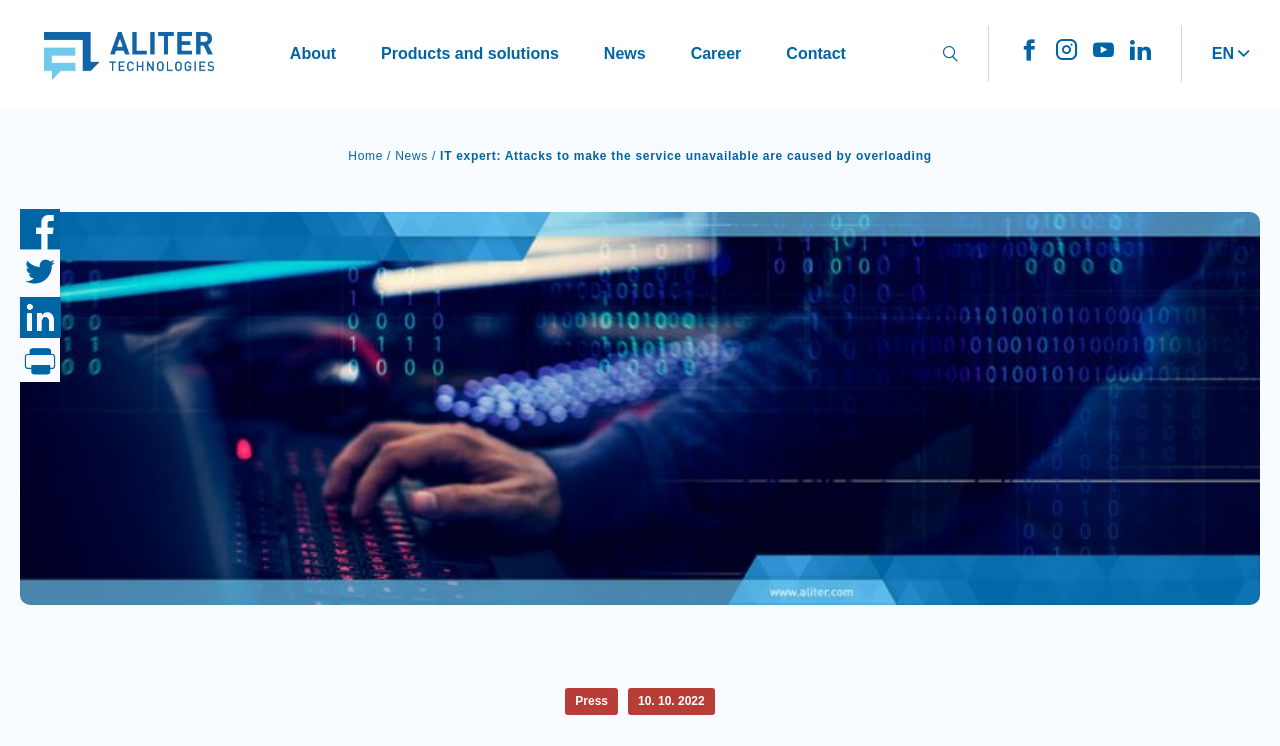How many language options are there?
Kindly answer the question with as much detail as you can.

There is only one language option, which is 'EN', located at the top-right corner of the webpage.